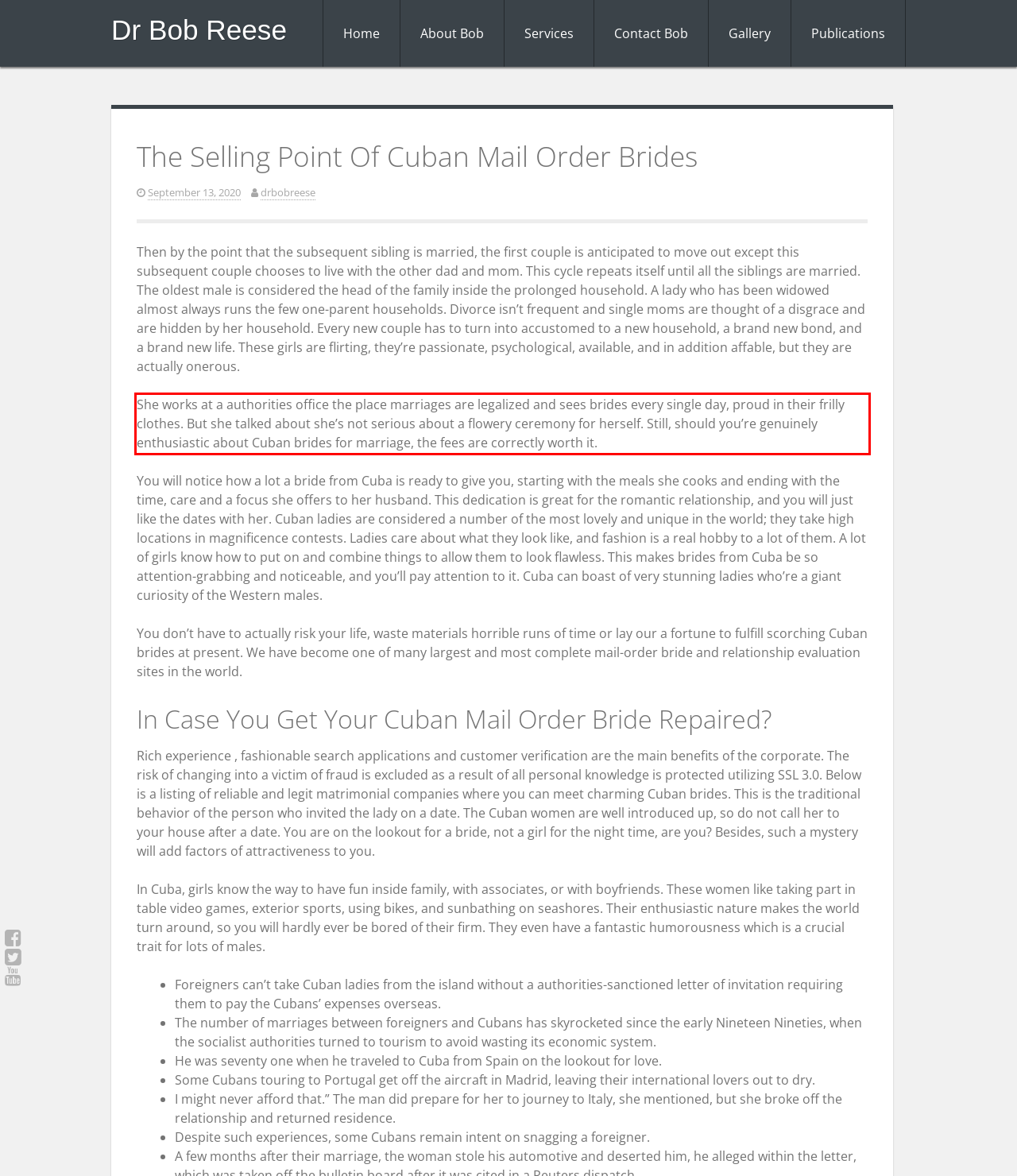Examine the webpage screenshot and use OCR to recognize and output the text within the red bounding box.

She works at a authorities office the place marriages are legalized and sees brides every single day, proud in their frilly clothes. But she talked about she’s not serious about a flowery ceremony for herself. Still, should you’re genuinely enthusiastic about Cuban brides for marriage, the fees are correctly worth it.